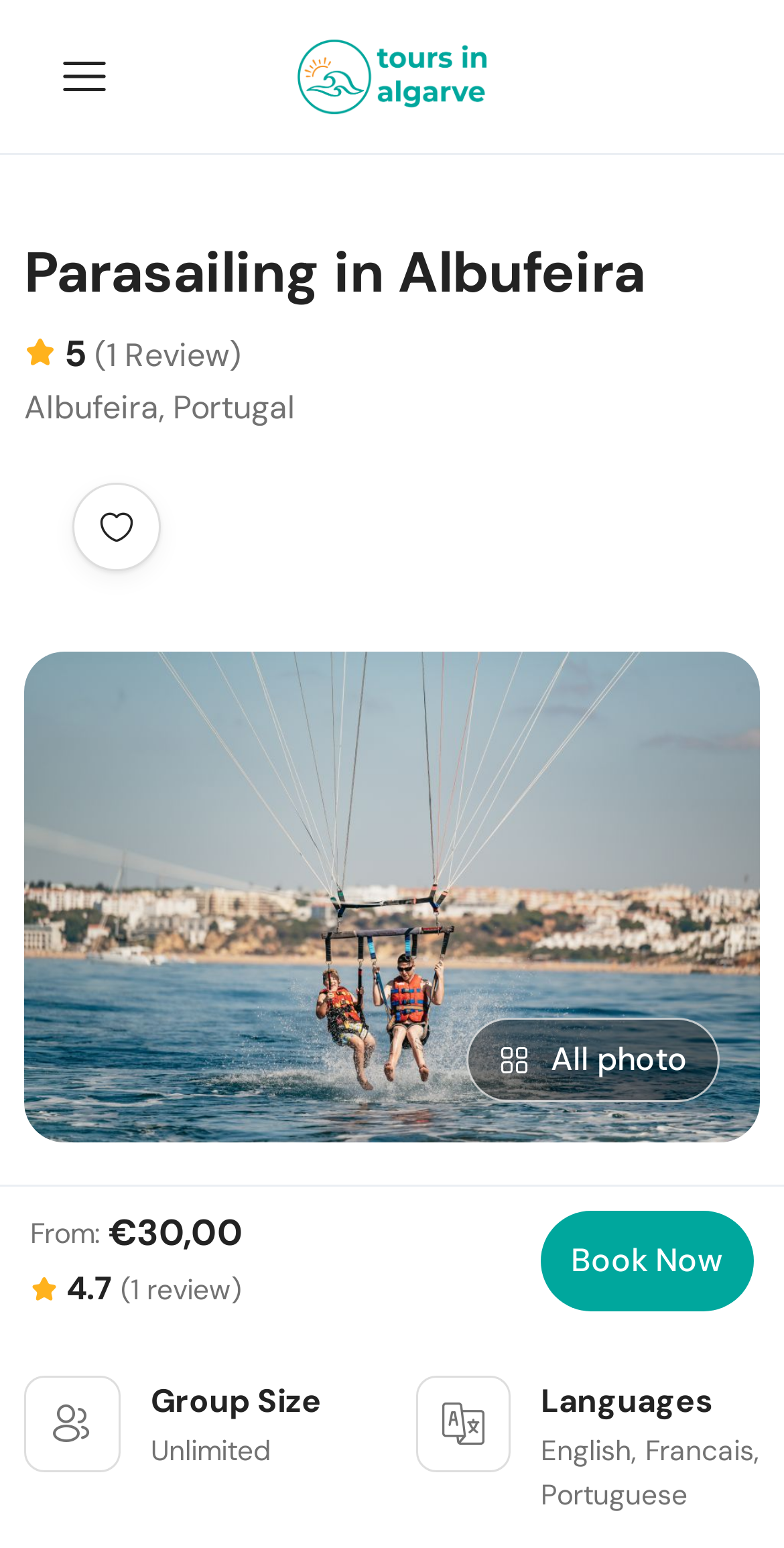What is the rating of the parasailing tour?
Please give a detailed answer to the question using the information shown in the image.

I found the rating of the parasailing tour by looking at the static text element that says '4.7' which is located below the price of the tour and has a review count of '(1 review)'.